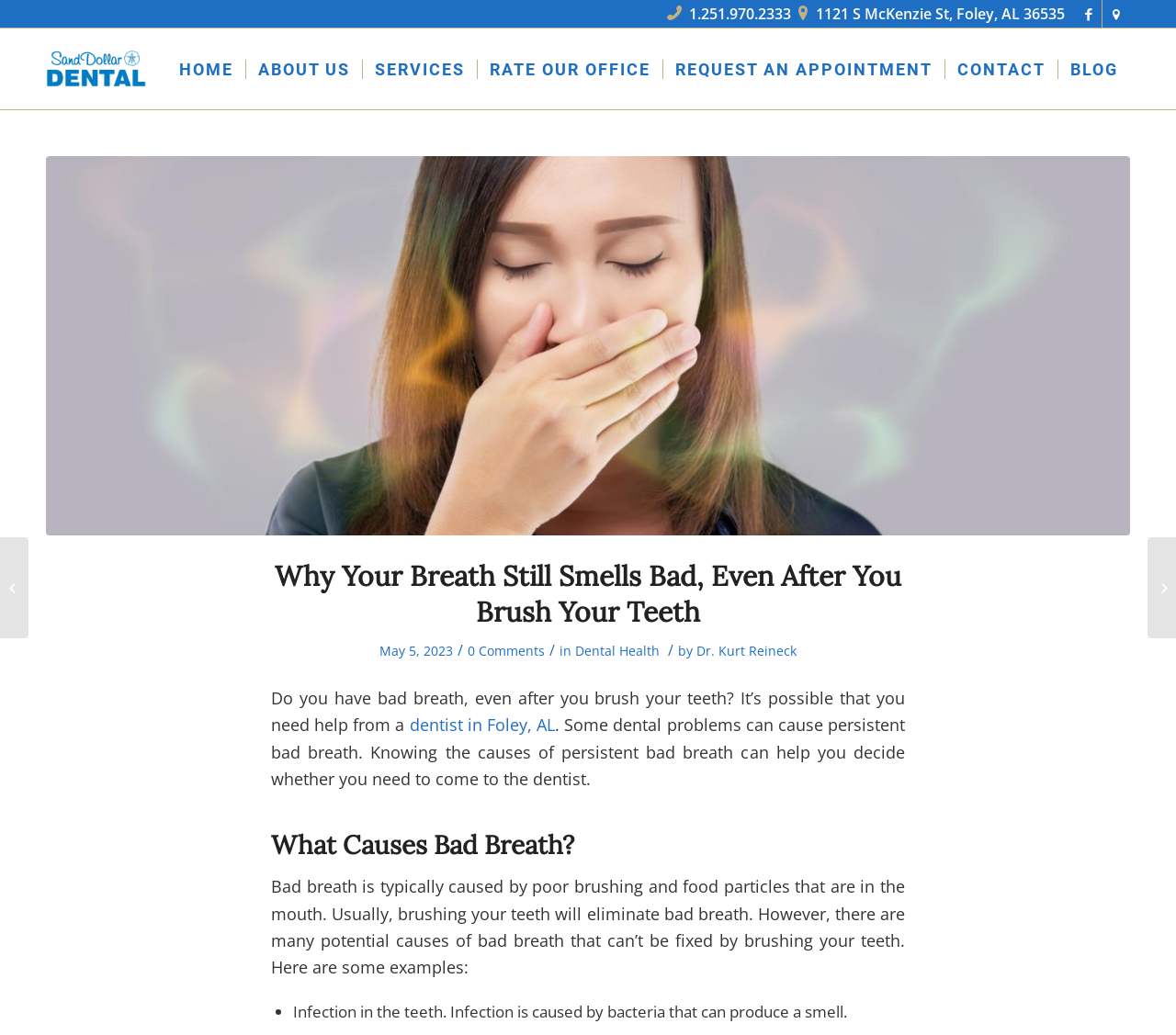Identify the bounding box coordinates of the element to click to follow this instruction: 'Click the 'HOME' link'. Ensure the coordinates are four float values between 0 and 1, provided as [left, top, right, bottom].

[0.142, 0.028, 0.209, 0.106]